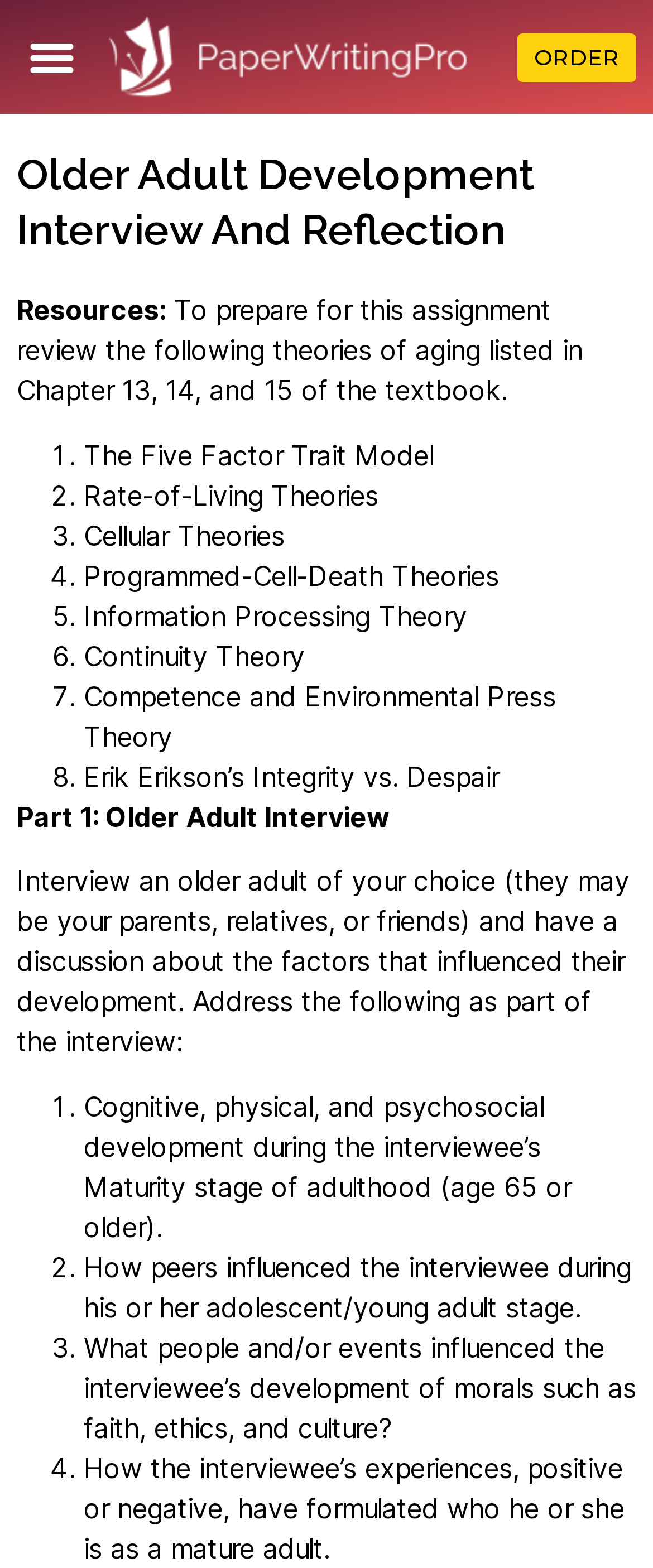Identify and extract the heading text of the webpage.

Older Adult Development Interview And Reflection